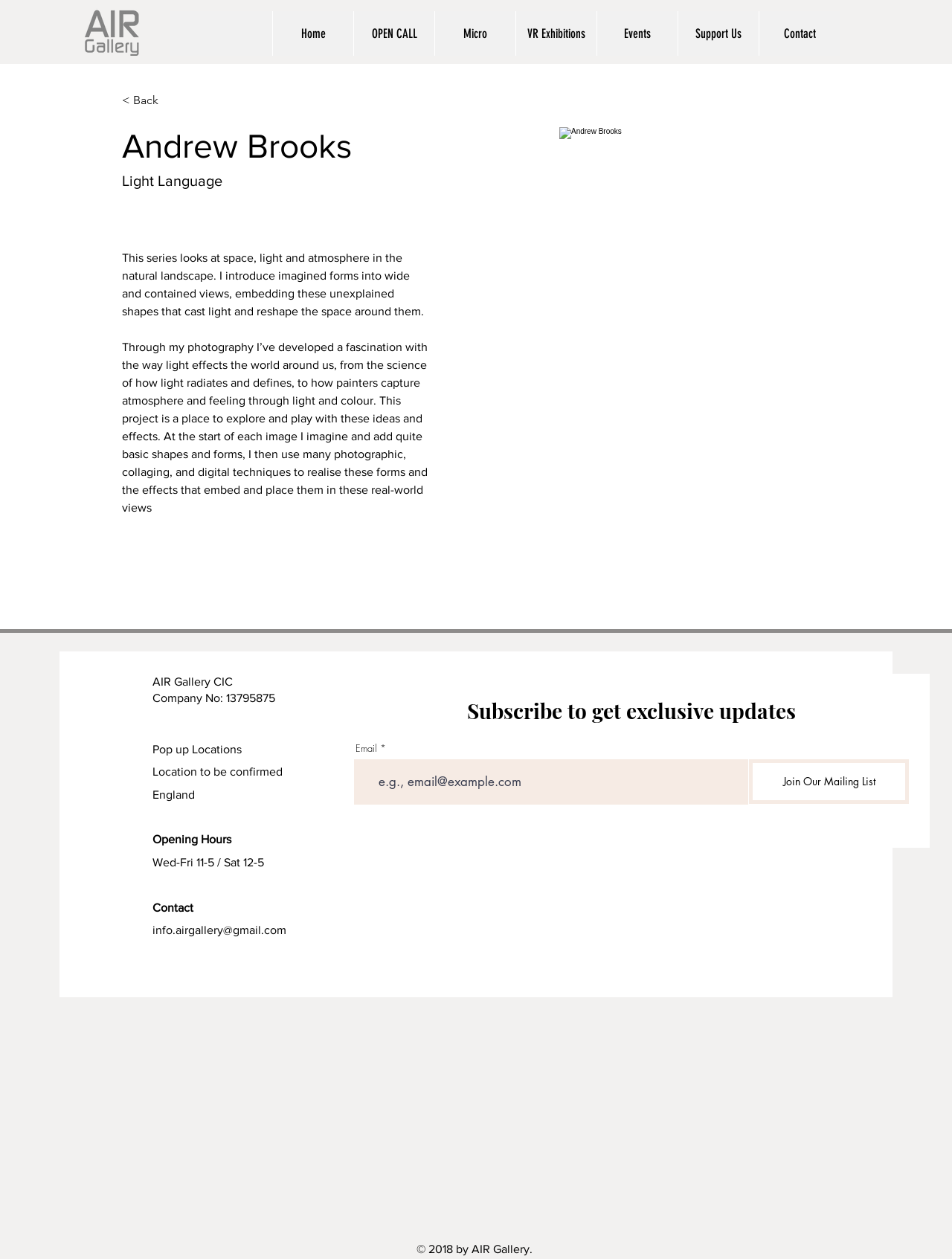Please identify the bounding box coordinates of the clickable area that will allow you to execute the instruction: "Go to Home page".

[0.286, 0.009, 0.371, 0.044]